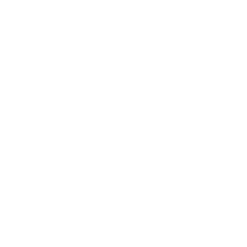What is the target breed size for this dog food?
Give a single word or phrase answer based on the content of the image.

Small to medium